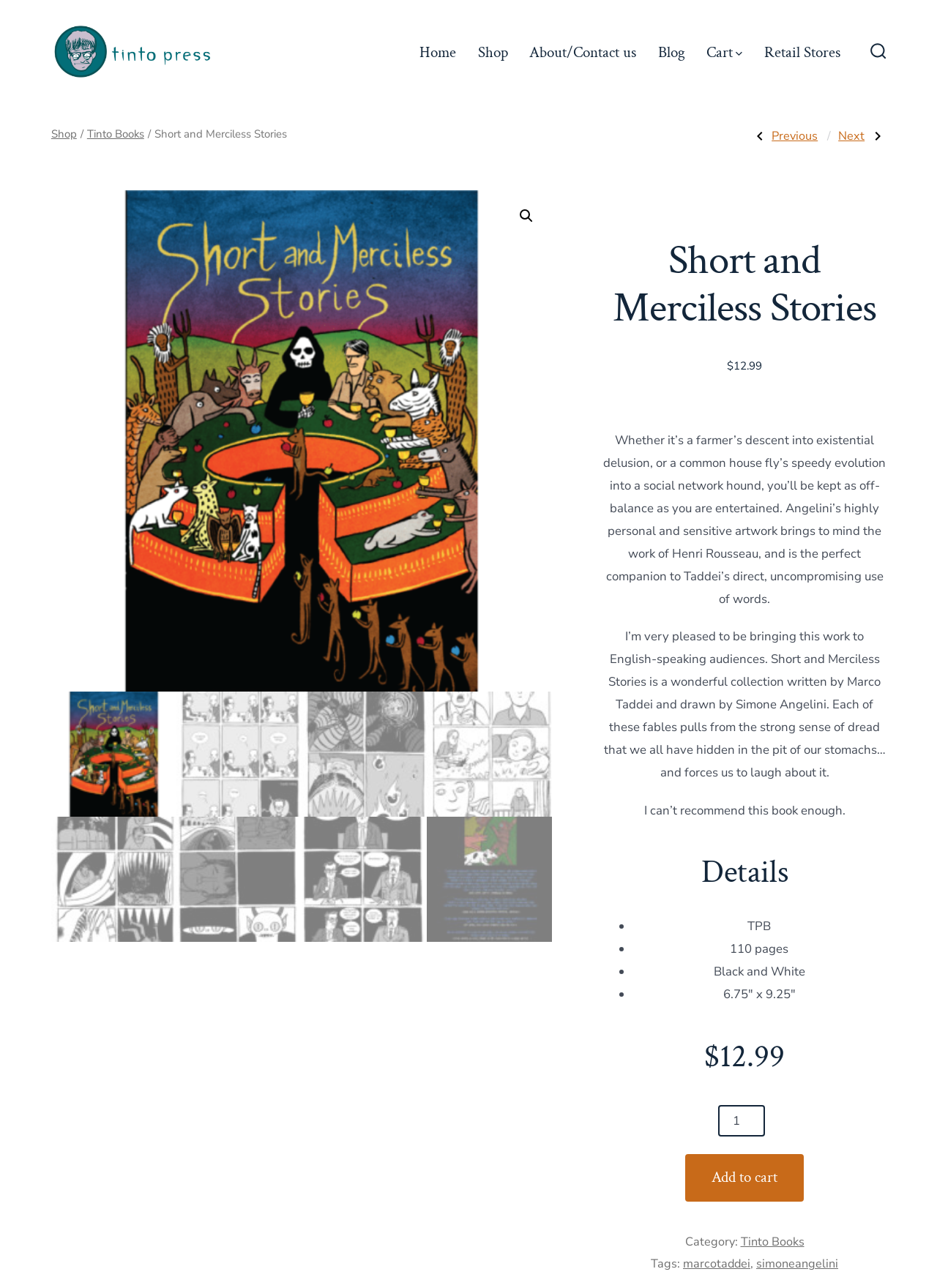Please locate the bounding box coordinates for the element that should be clicked to achieve the following instruction: "View the cart". Ensure the coordinates are given as four float numbers between 0 and 1, i.e., [left, top, right, bottom].

[0.754, 0.03, 0.792, 0.052]